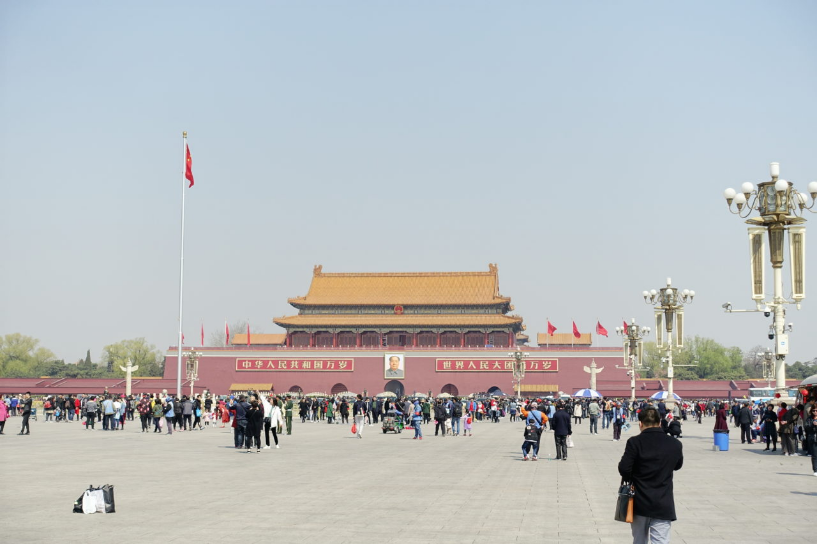Give a short answer to this question using one word or a phrase:
What is the atmosphere in the square?

Lively